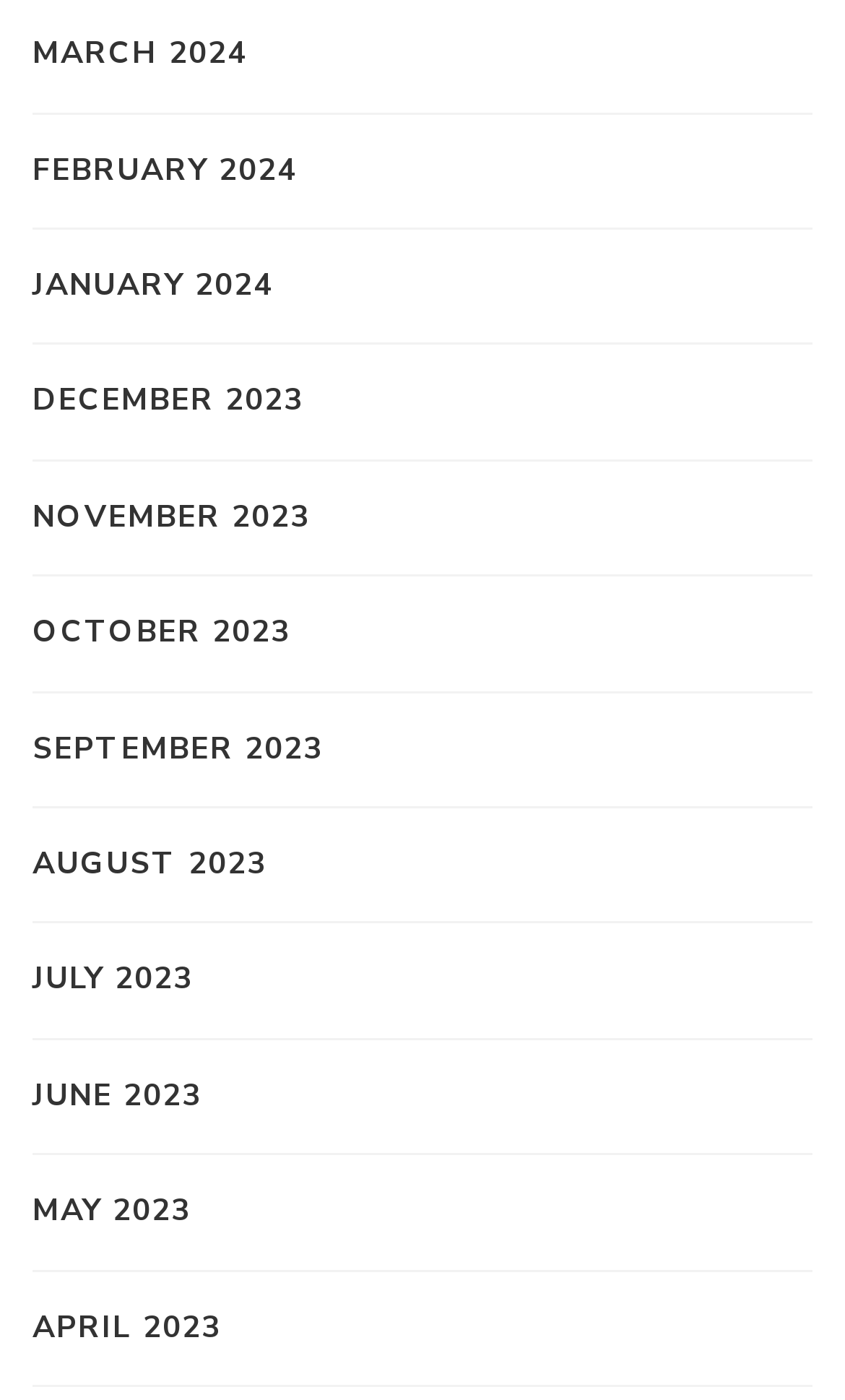How many months are listed?
Please provide a comprehensive and detailed answer to the question.

I counted the number of links in the list and found that there are 12 months listed, ranging from MARCH 2024 to APRIL 2023.